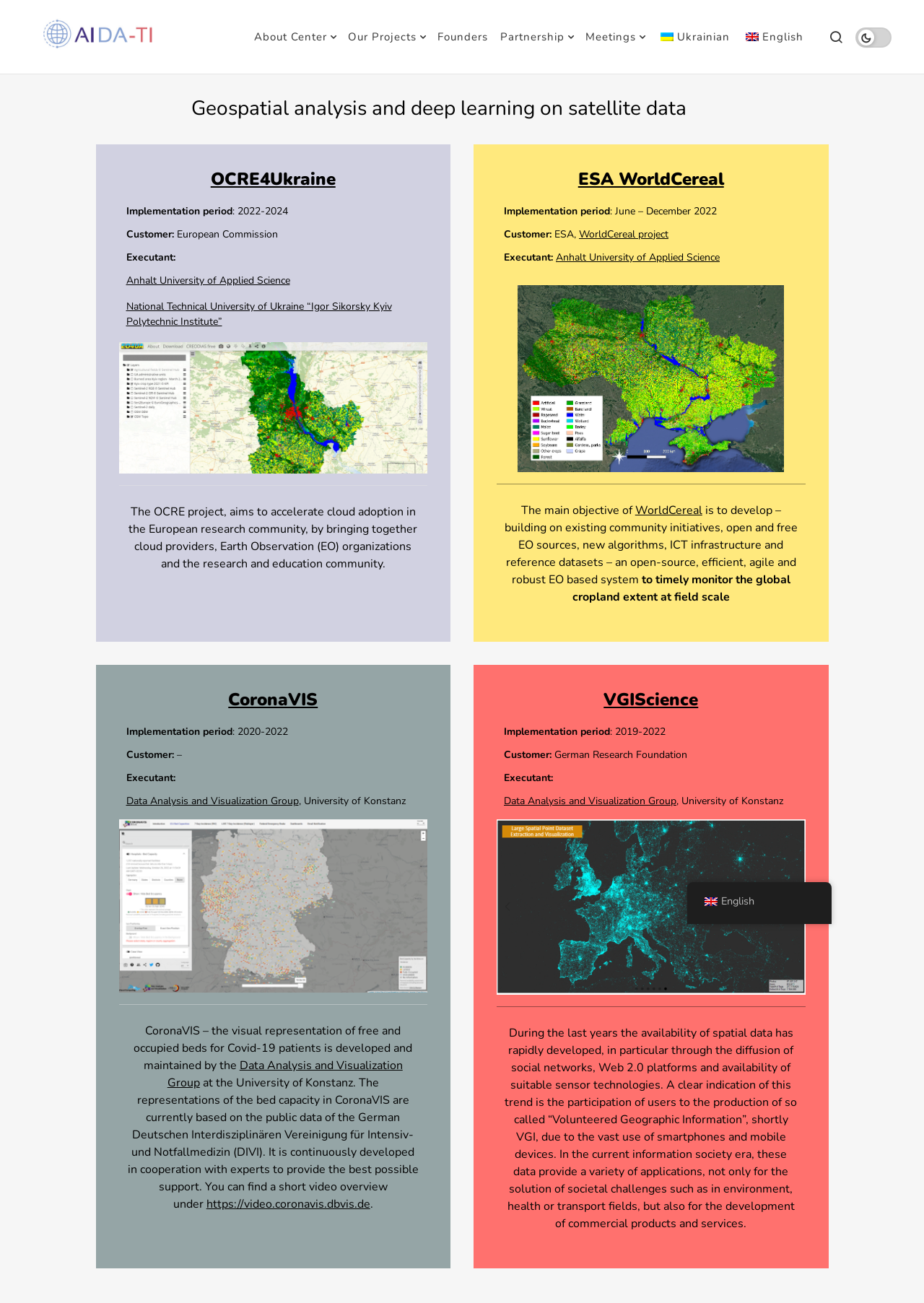Based on the description "English Ukrainian English", find the bounding box of the specified UI element.

[0.744, 0.677, 0.9, 0.709]